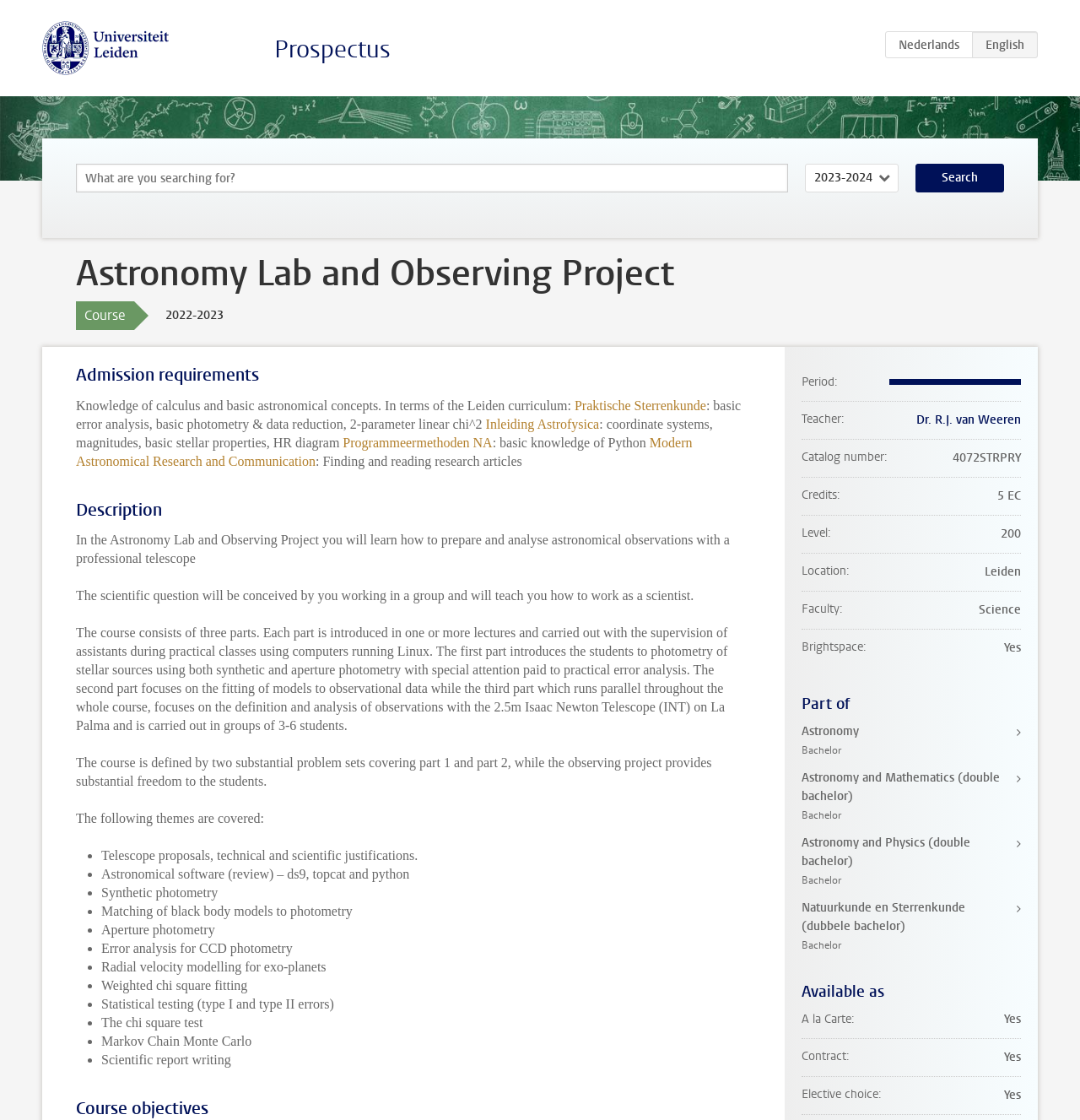What is the academic year of the course?
Provide a fully detailed and comprehensive answer to the question.

The academic year of the course can be found in the text '2022-2023' which is located below the heading 'Astronomy Lab and Observing Project'.